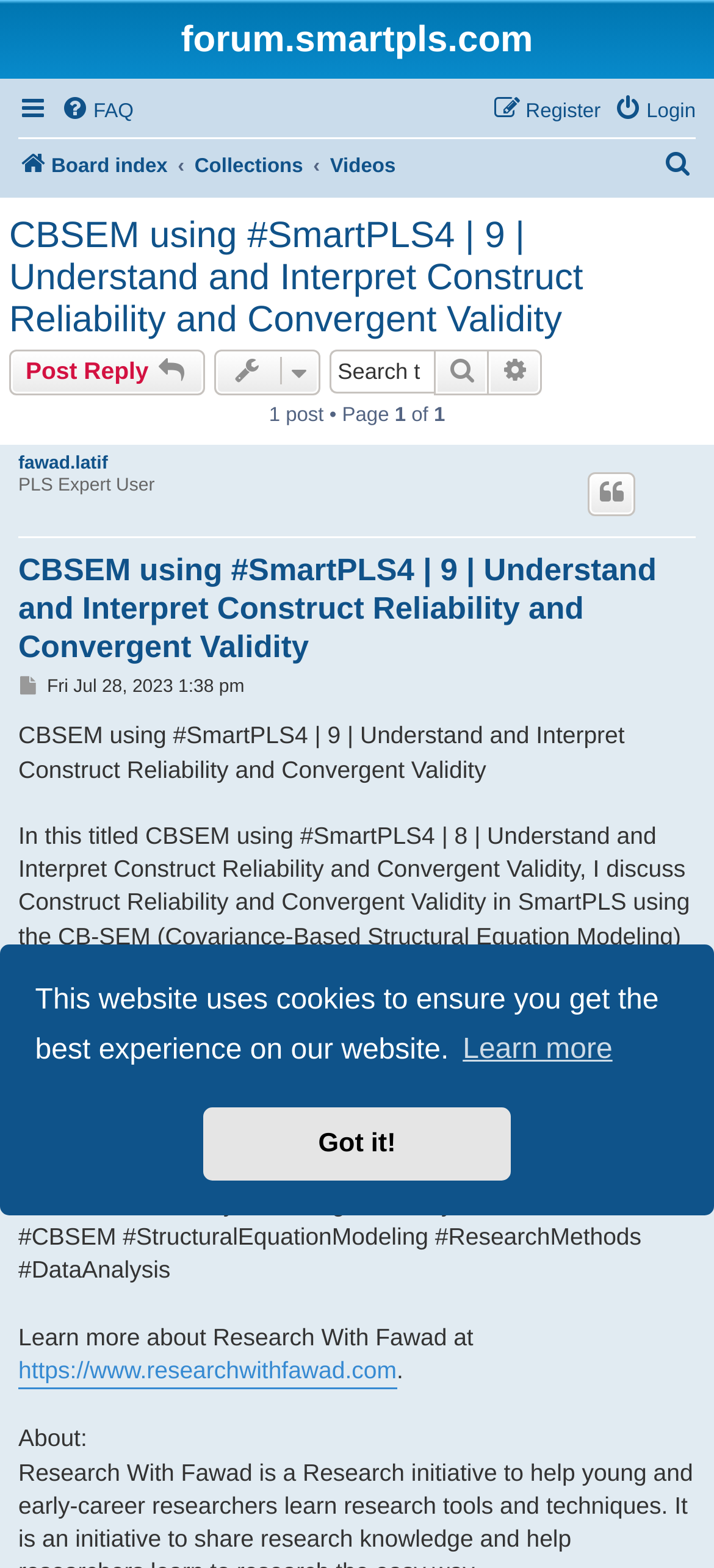Please identify the bounding box coordinates of the clickable area that will fulfill the following instruction: "Post a reply". The coordinates should be in the format of four float numbers between 0 and 1, i.e., [left, top, right, bottom].

[0.013, 0.223, 0.287, 0.252]